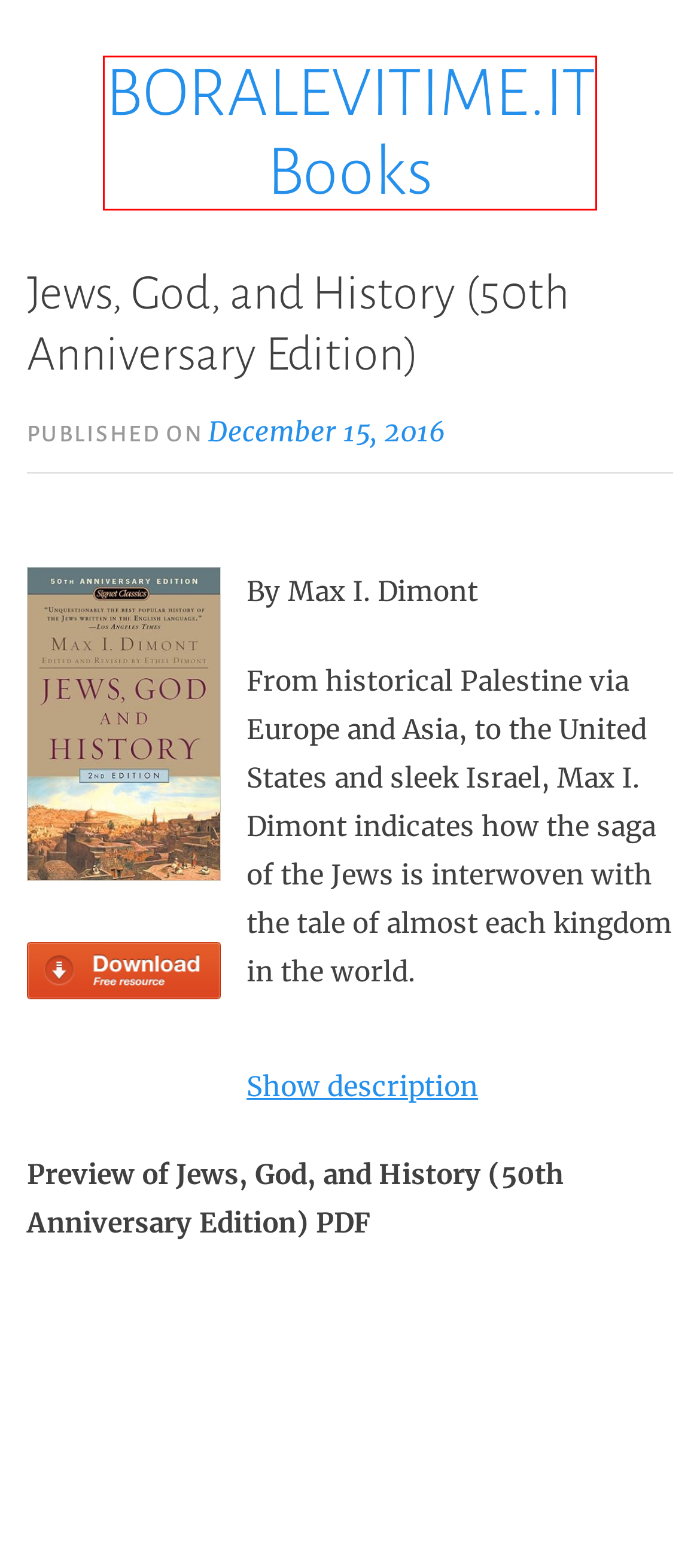A screenshot of a webpage is given, marked with a red bounding box around a UI element. Please select the most appropriate webpage description that fits the new page after clicking the highlighted element. Here are the candidates:
A. Archaeology - BORALEVITIME.IT Books
B. BORALEVITIME.IT Books
C. Italy - BORALEVITIME.IT Books
D. English Language - BORALEVITIME.IT Books
E. Spirituality - BORALEVITIME.IT Books
F. Blog Tool, Publishing Platform, and CMS – WordPress.org
G. Parenting - BORALEVITIME.IT Books
H. April 2017 - BORALEVITIME.IT Books

B